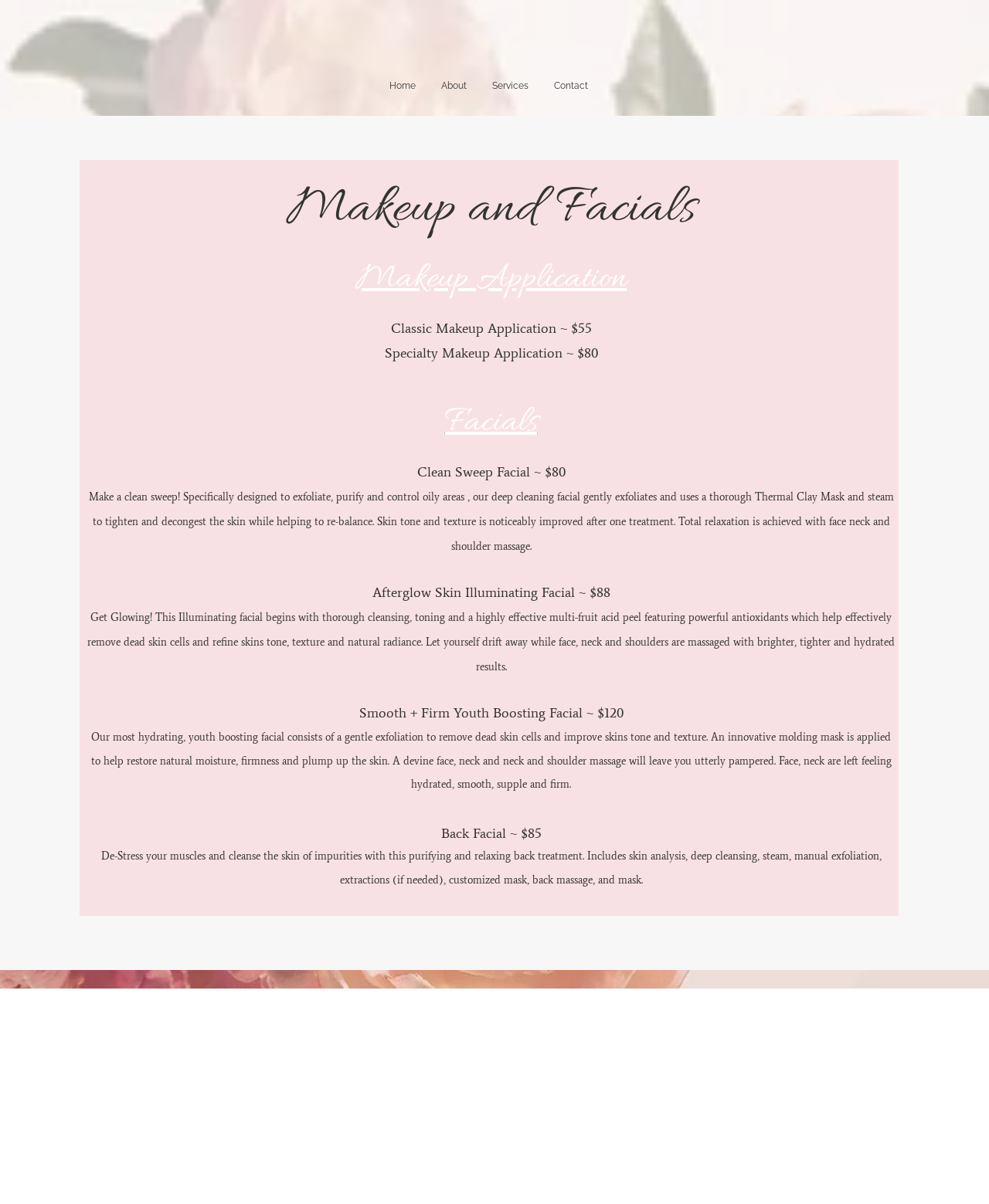Provide the bounding box coordinates of the UI element that matches the description: "About".

[0.433, 0.065, 0.484, 0.077]